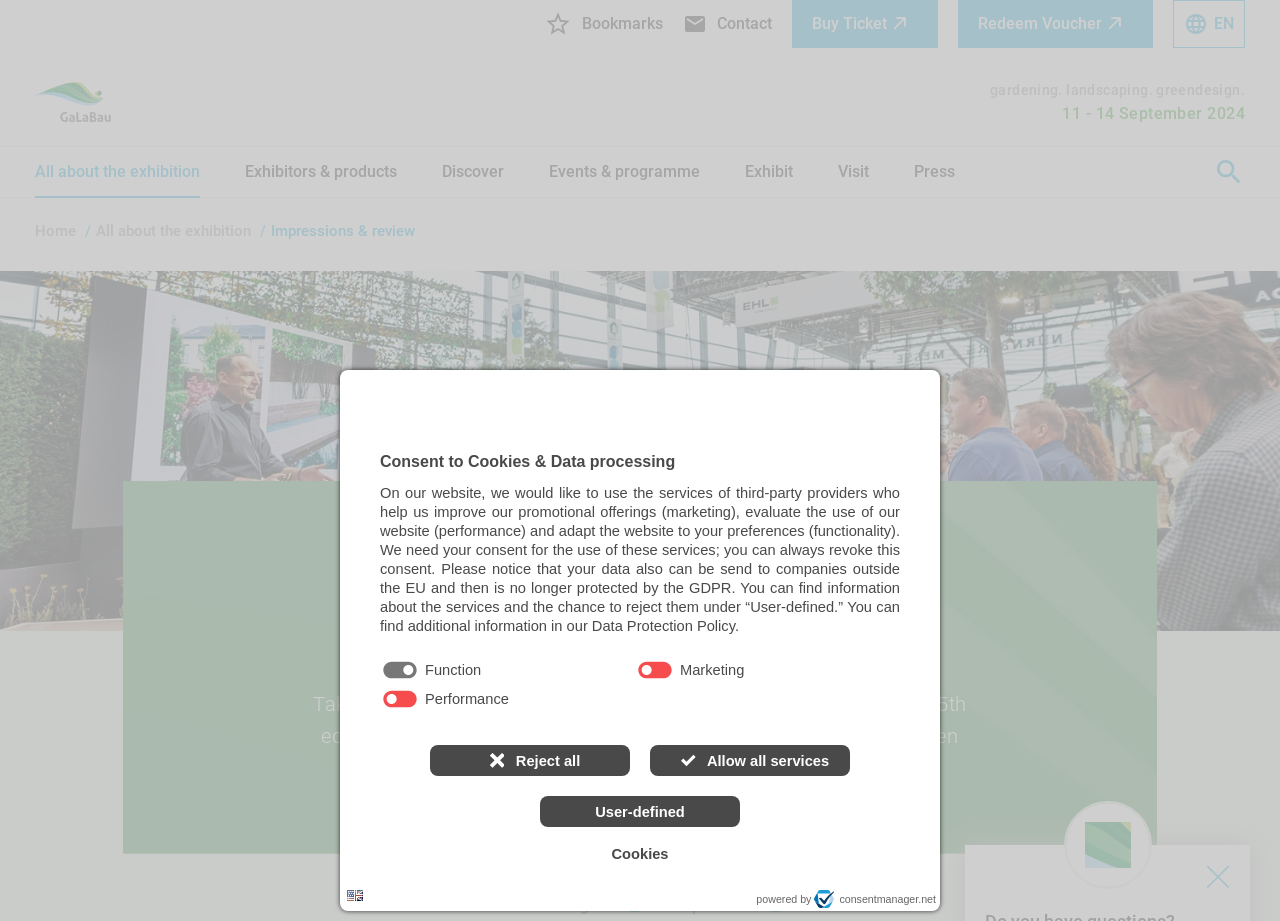What is the event mentioned on the webpage?
Use the image to answer the question with a single word or phrase.

GaLaBau 2024